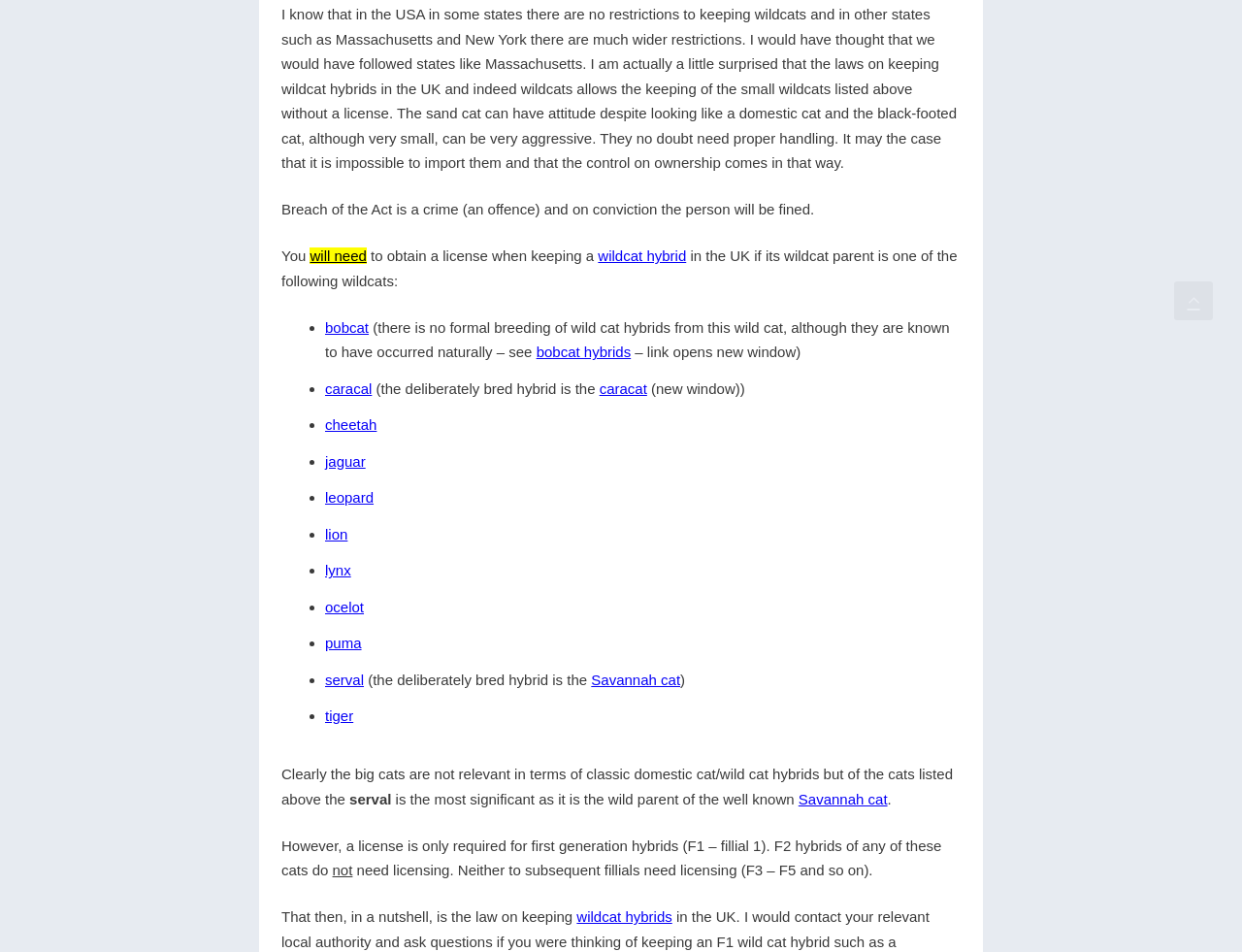Locate the bounding box coordinates of the clickable part needed for the task: "Scroll back to top".

[0.945, 0.296, 0.977, 0.336]